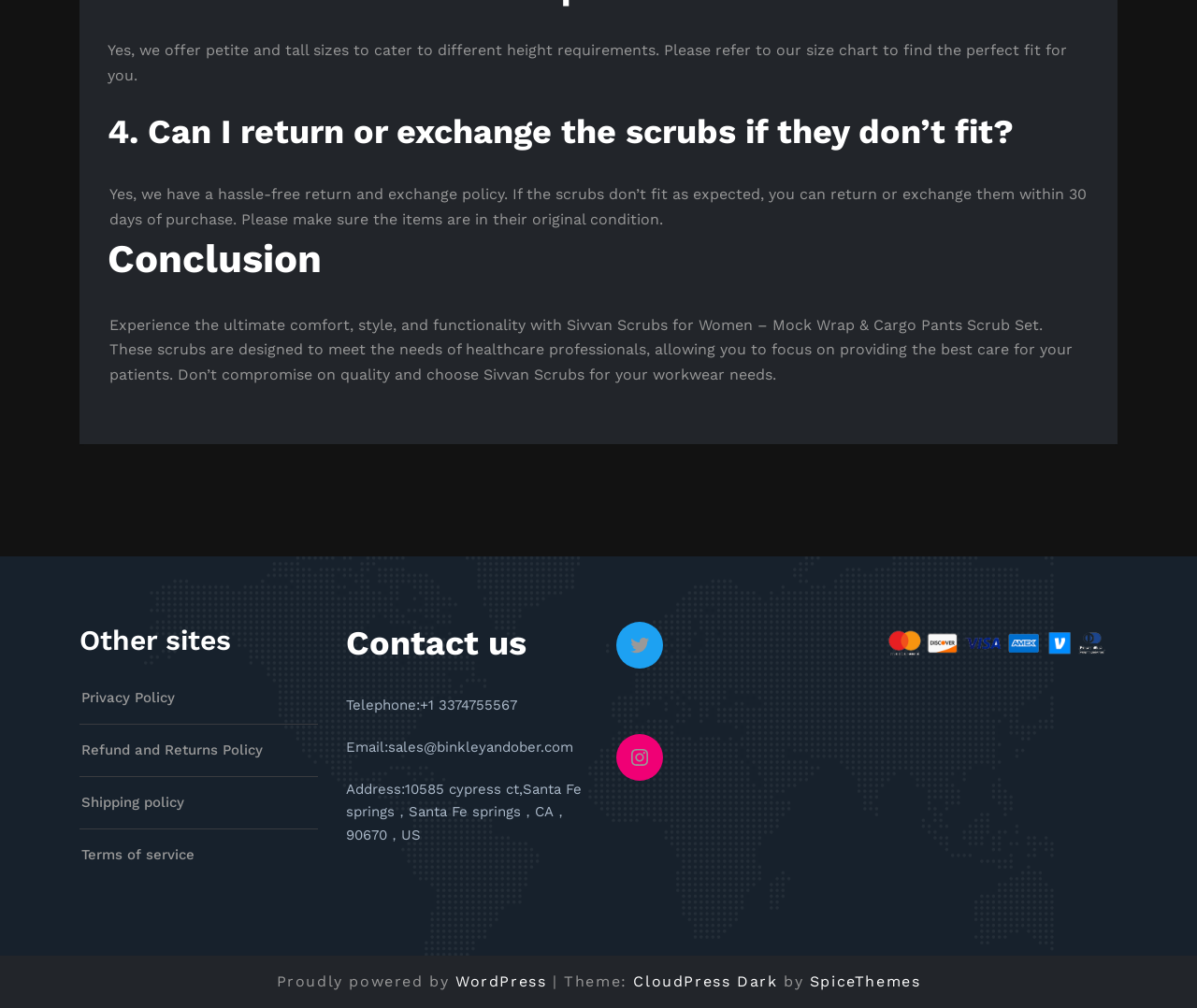Can you show the bounding box coordinates of the region to click on to complete the task described in the instruction: "Check our Refund and Returns Policy"?

[0.068, 0.735, 0.22, 0.752]